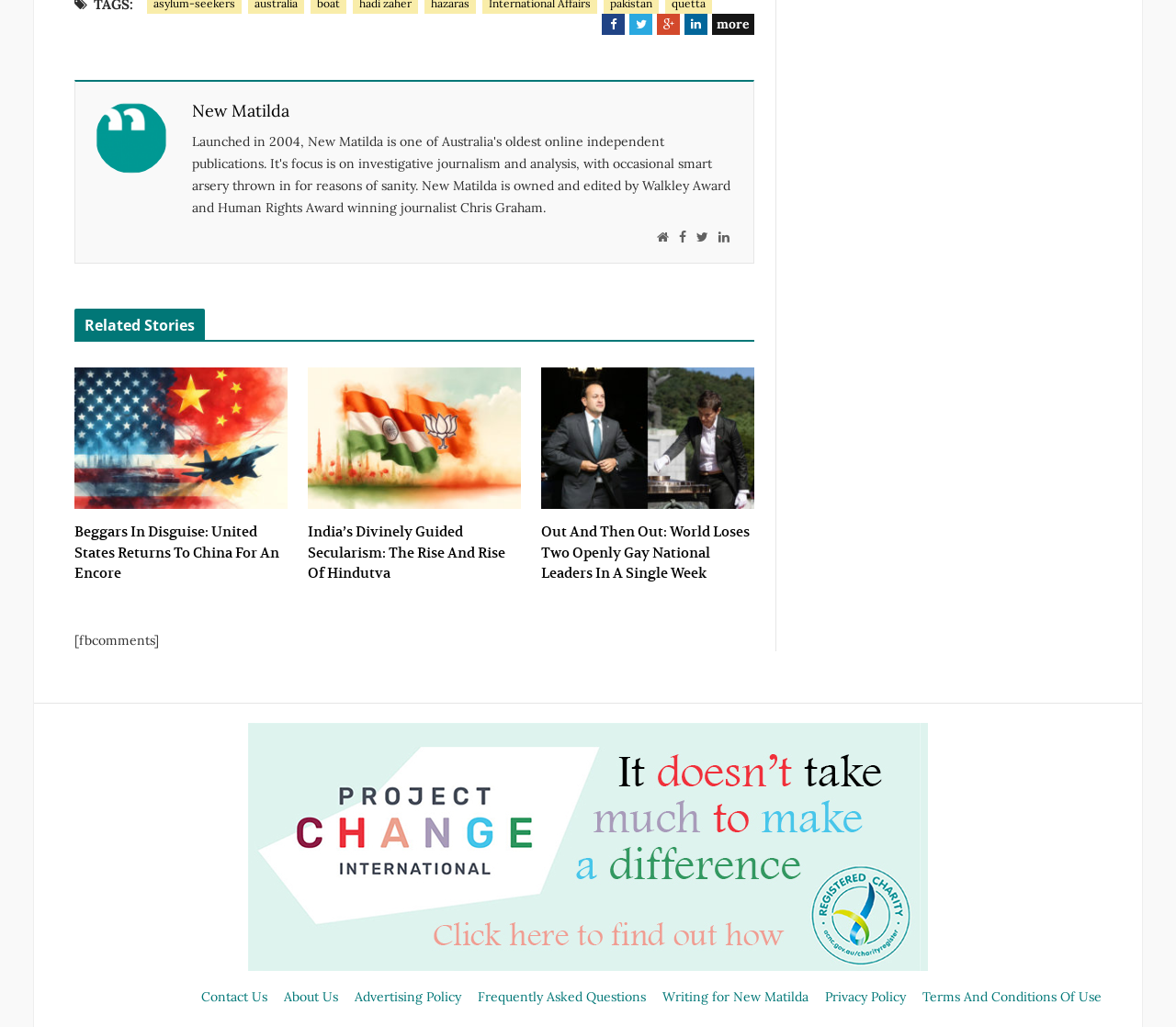What is the purpose of the 'Contact Us' link?
Using the image provided, answer with just one word or phrase.

To contact the website